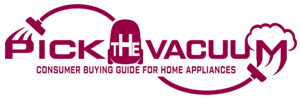Explain the details of the image you are viewing.

The image features the logo of "Pick The Vacuum," which serves as a consumer buying guide for home appliances. The design includes the bold text "PICK THE VACUUM" prominently displayed in a striking maroon color, alongside an illustration of a vacuum cleaner and cleaning iconography, symbolizing home cleaning solutions. Beneath the main title, a tagline reads "CONSUMER BUYING GUIDE FOR HOME APPLIANCES," indicating the website's focus on helping consumers make informed purchasing decisions regarding various cleaning devices and accessories. This logo encapsulates the mission of the platform, directing users to explore and choose the best vacuum options for their needs.